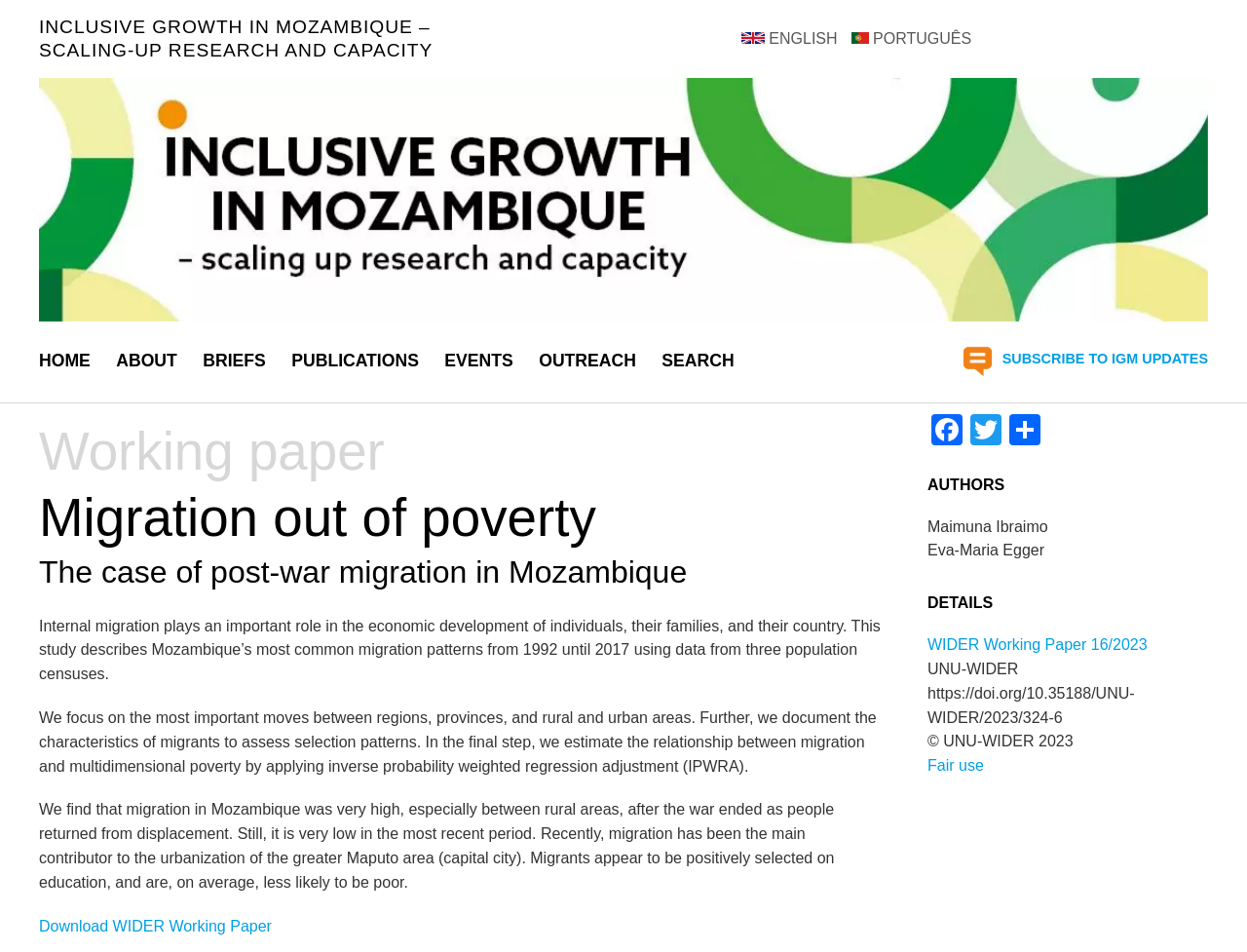Determine the bounding box coordinates of the clickable area required to perform the following instruction: "Visit the Facebook page". The coordinates should be represented as four float numbers between 0 and 1: [left, top, right, bottom].

[0.744, 0.432, 0.775, 0.467]